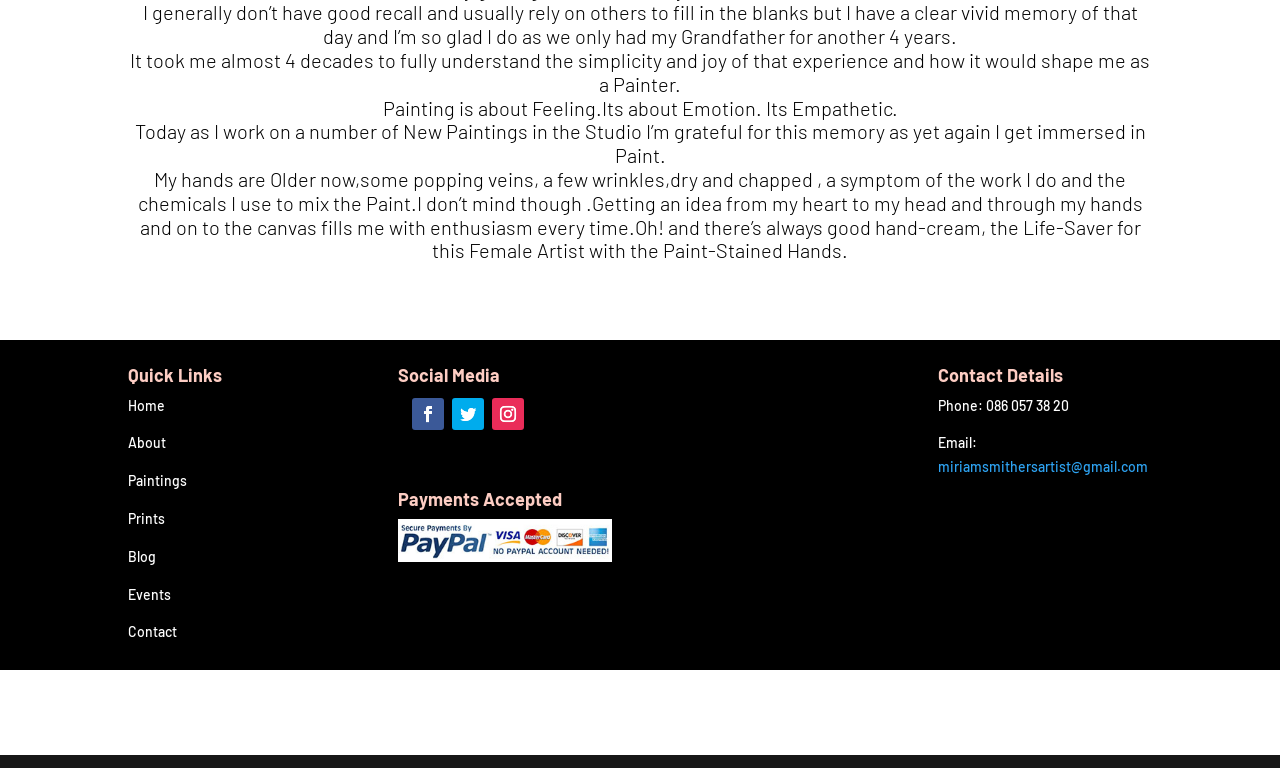Find the bounding box coordinates for the area that should be clicked to accomplish the instruction: "Send an email to the artist".

[0.733, 0.597, 0.897, 0.619]